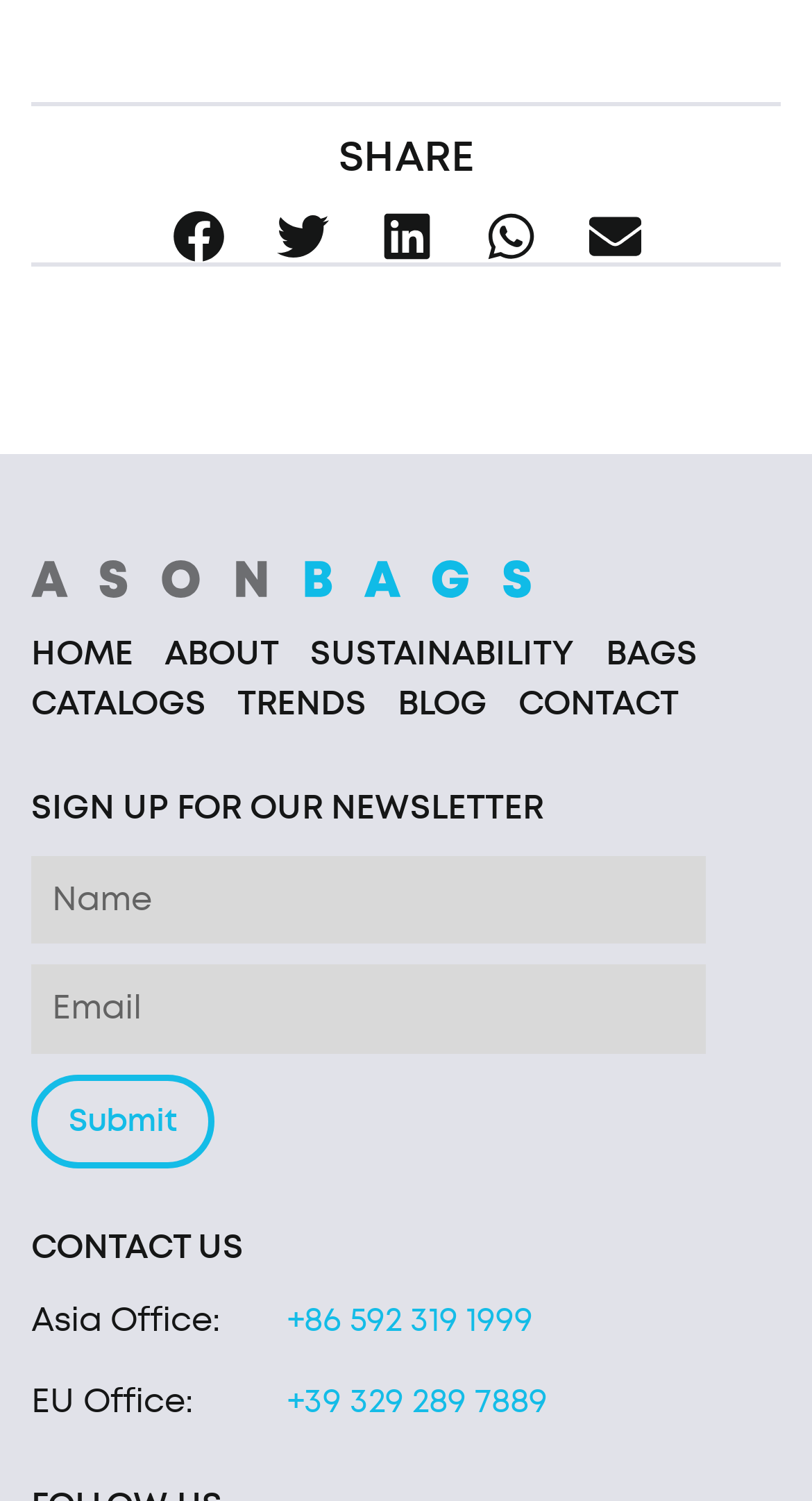What are the main navigation links?
Answer with a single word or phrase by referring to the visual content.

HOME, ABOUT, etc.